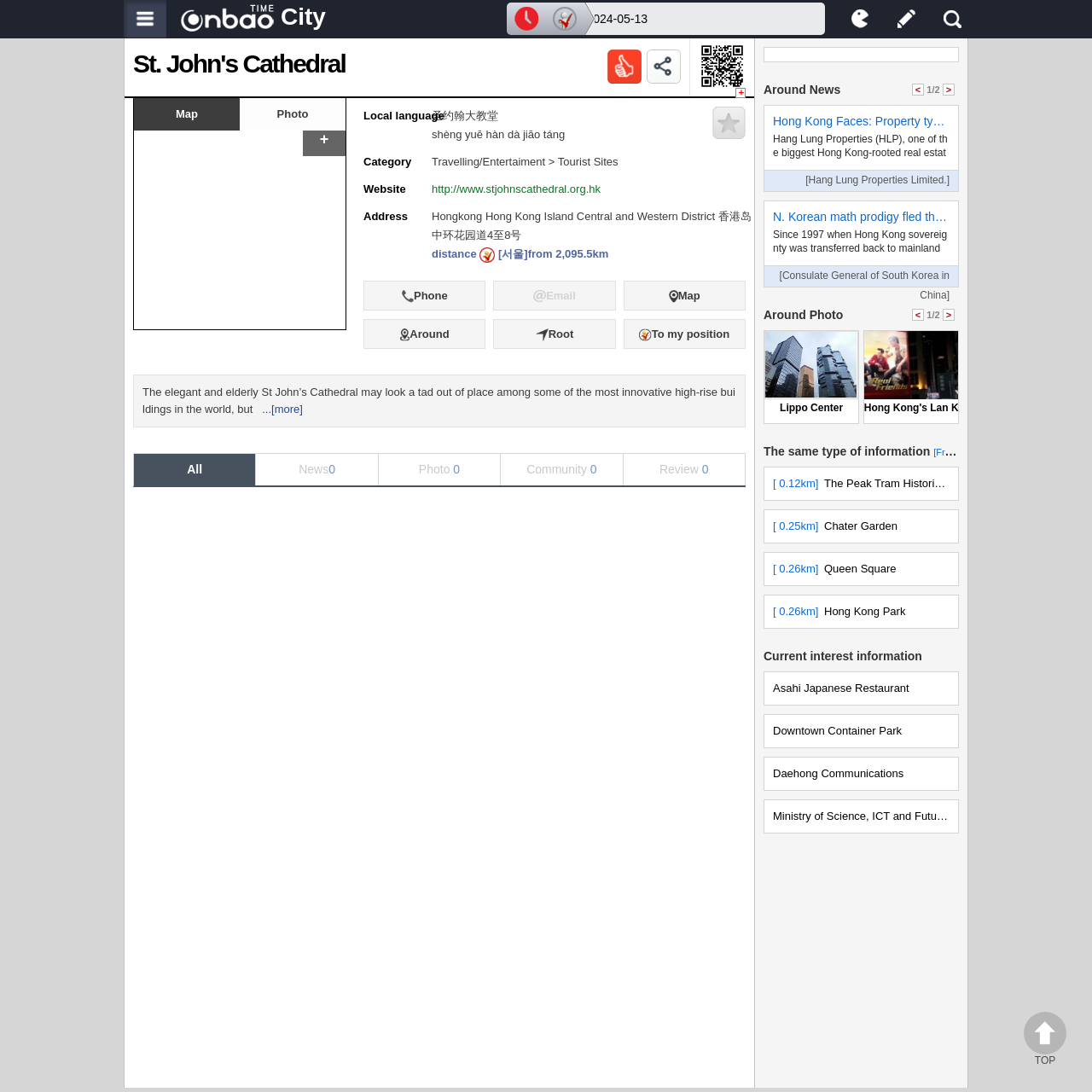What is the distance from Seoul?
Give a one-word or short phrase answer based on the image.

2,095.5km